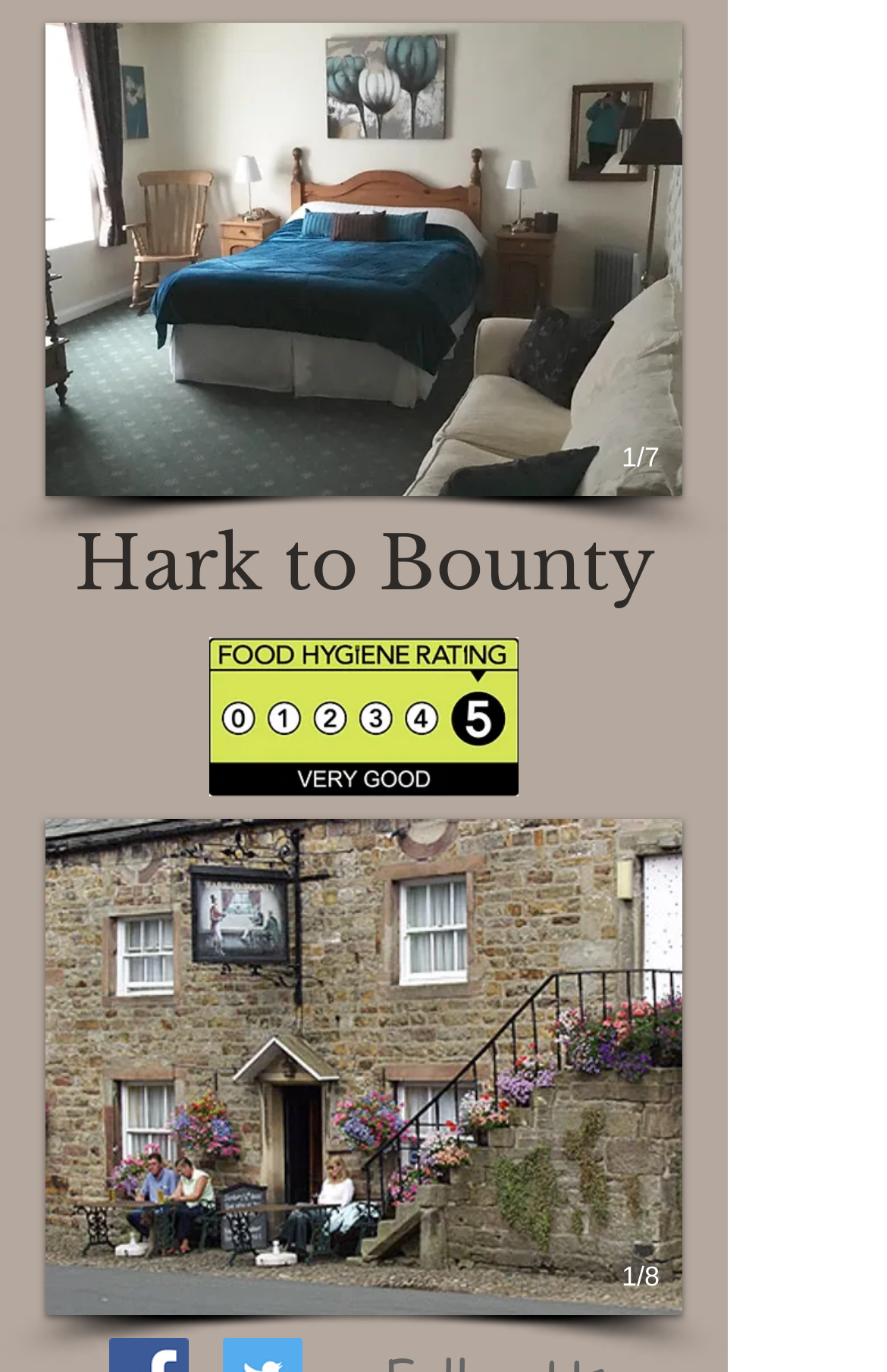What is the purpose of the buttons in the gallery?
Give a detailed response to the question by analyzing the screenshot.

The buttons in the gallery, such as 'The Old Post Office' and 'Hark to bounty', have a 'hasPopup' property and are described by a 'describedby' property. This suggests that these buttons are used to navigate to a specific slide in the gallery when clicked.